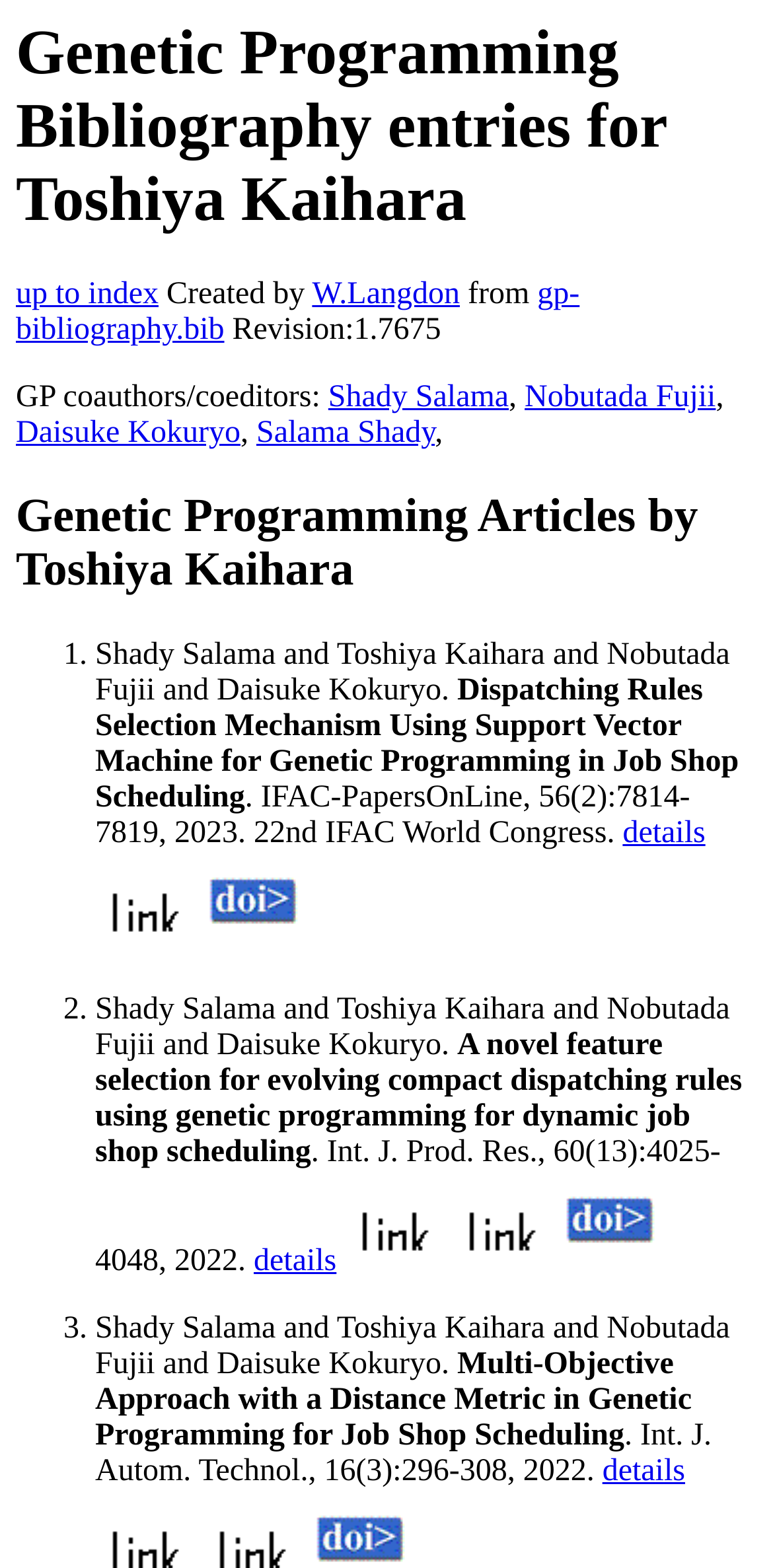How many co-authors are listed?
Please give a detailed answer to the question using the information shown in the image.

I counted the number of co-authors listed under 'GP coauthors/coeditors:' which are Shady Salama, Nobutada Fujii, and Daisuke Kokuryo.